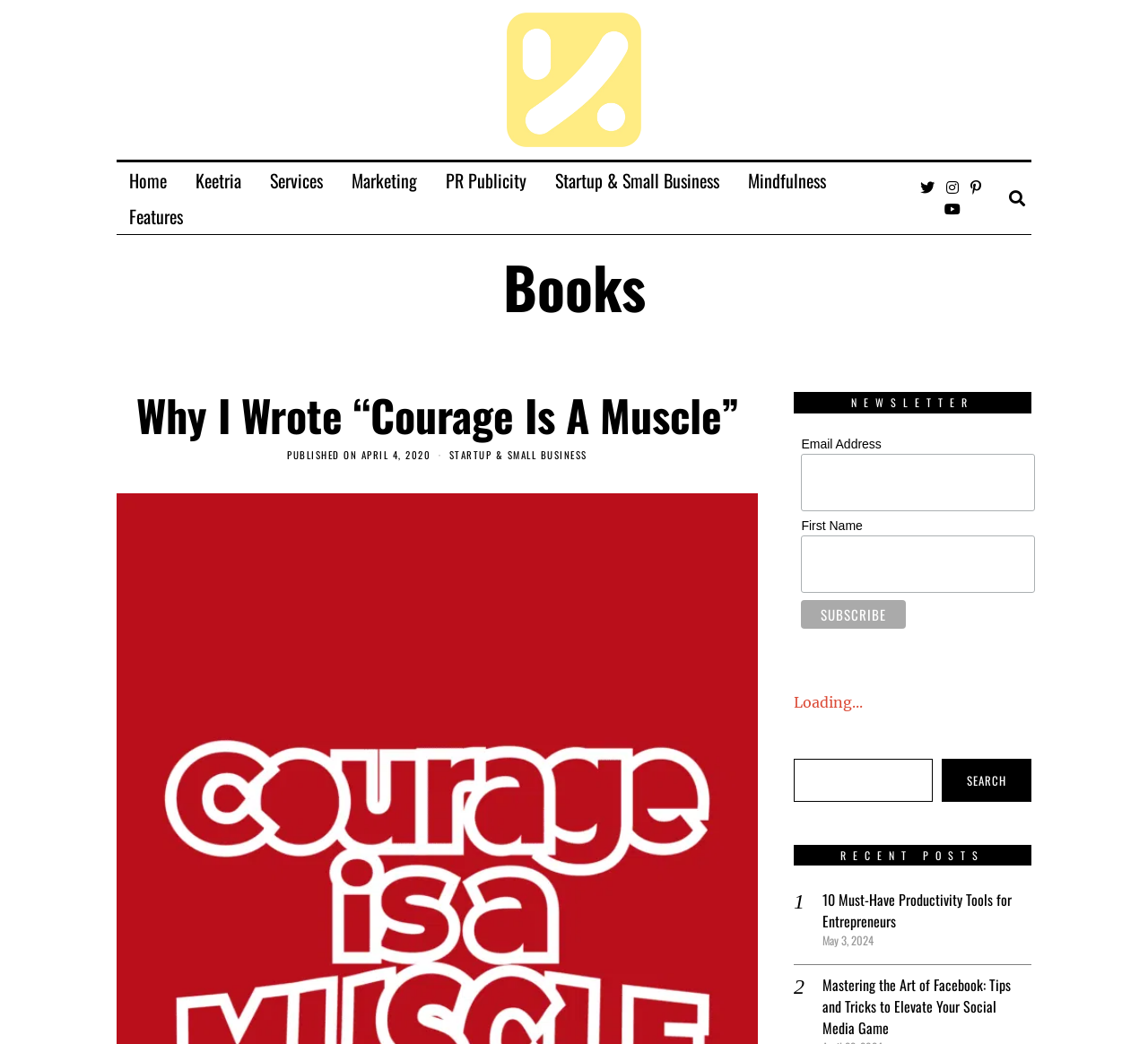Identify the bounding box coordinates of the region that needs to be clicked to carry out this instruction: "Click the 'Home' link". Provide these coordinates as four float numbers ranging from 0 to 1, i.e., [left, top, right, bottom].

[0.102, 0.155, 0.156, 0.19]